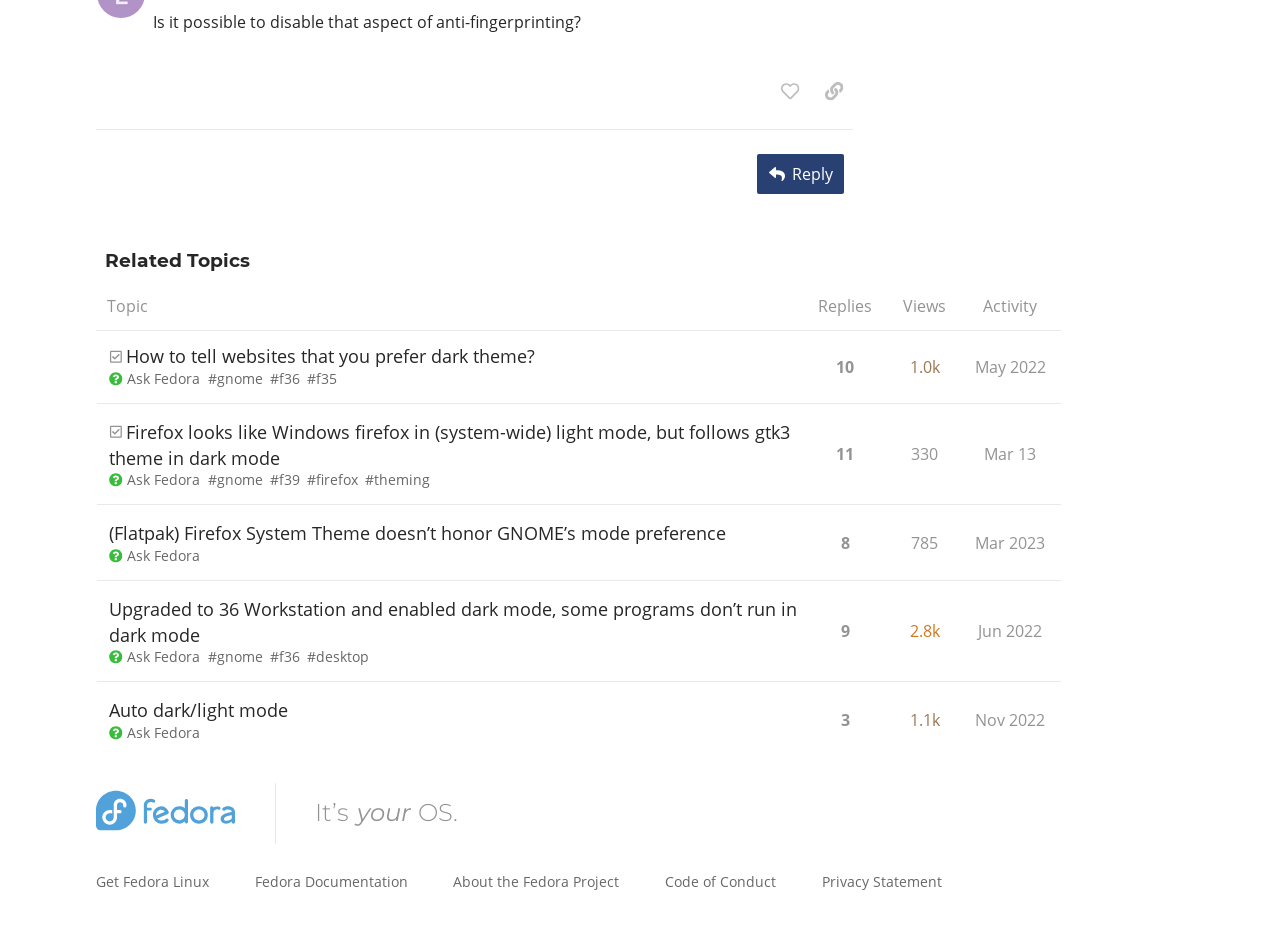Use a single word or phrase to answer the question: 
How many replies does the second topic have?

11